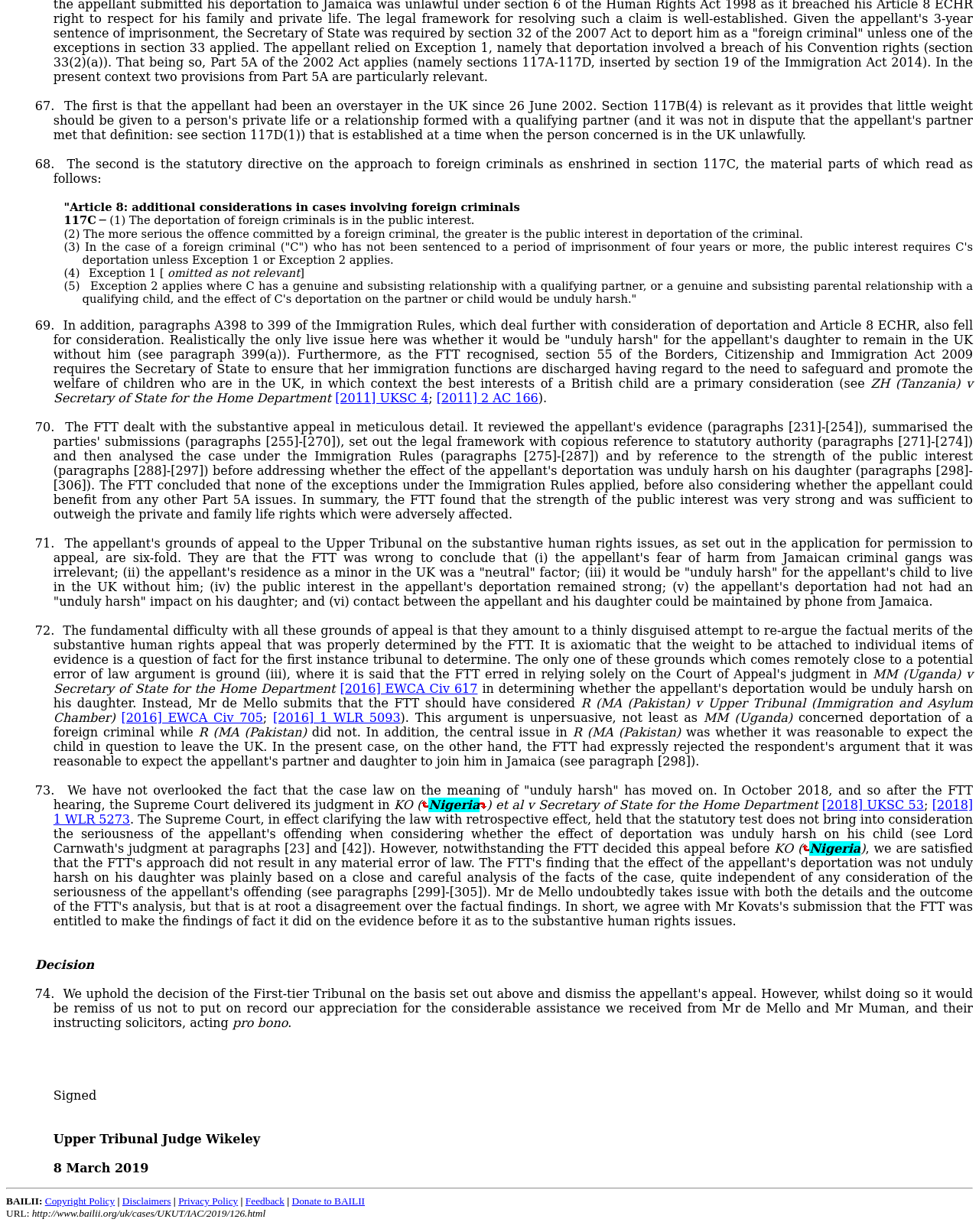Highlight the bounding box coordinates of the element that should be clicked to carry out the following instruction: "View the decision of Upper Tribunal Judge Wikeley". The coordinates must be given as four float numbers ranging from 0 to 1, i.e., [left, top, right, bottom].

[0.055, 0.883, 0.099, 0.895]